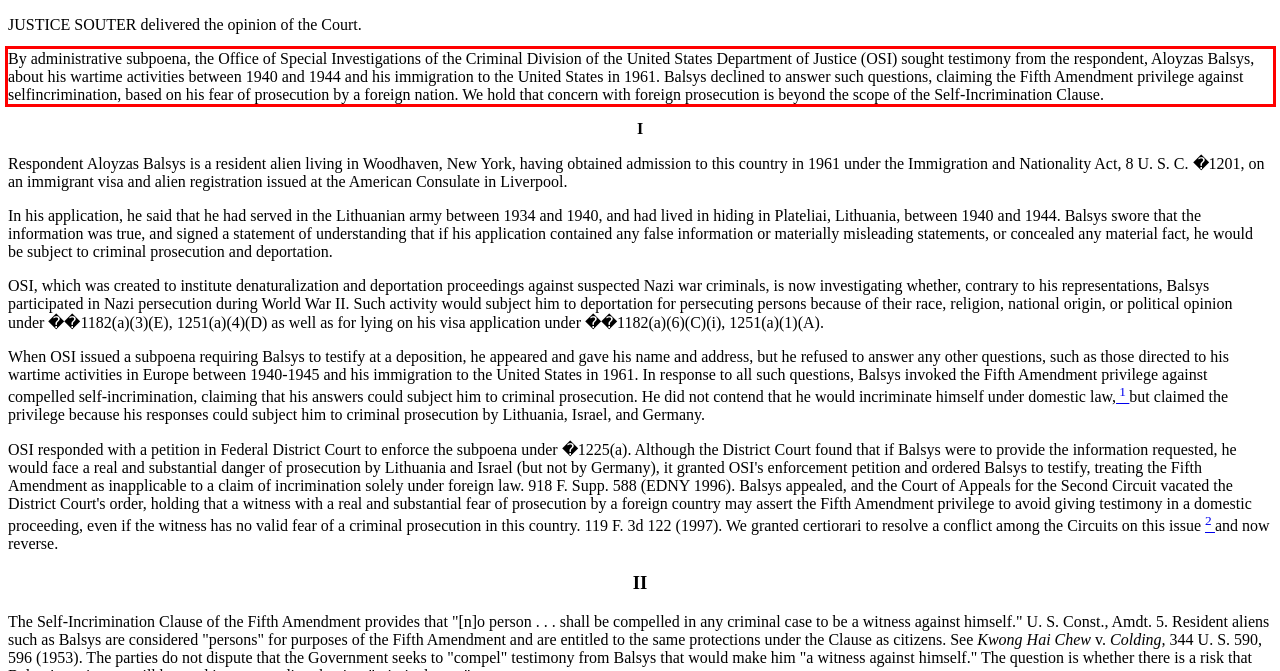Analyze the red bounding box in the provided webpage screenshot and generate the text content contained within.

By administrative subpoena, the Office of Special Investigations of the Criminal Division of the United States Department of Justice (OSI) sought testimony from the respondent, Aloyzas Balsys, about his wartime activities between 1940 and 1944 and his immigration to the United States in 1961. Balsys declined to answer such questions, claiming the Fifth Amendment privilege against selfincrimination, based on his fear of prosecution by a foreign nation. We hold that concern with foreign prosecution is beyond the scope of the Self-Incrimination Clause.